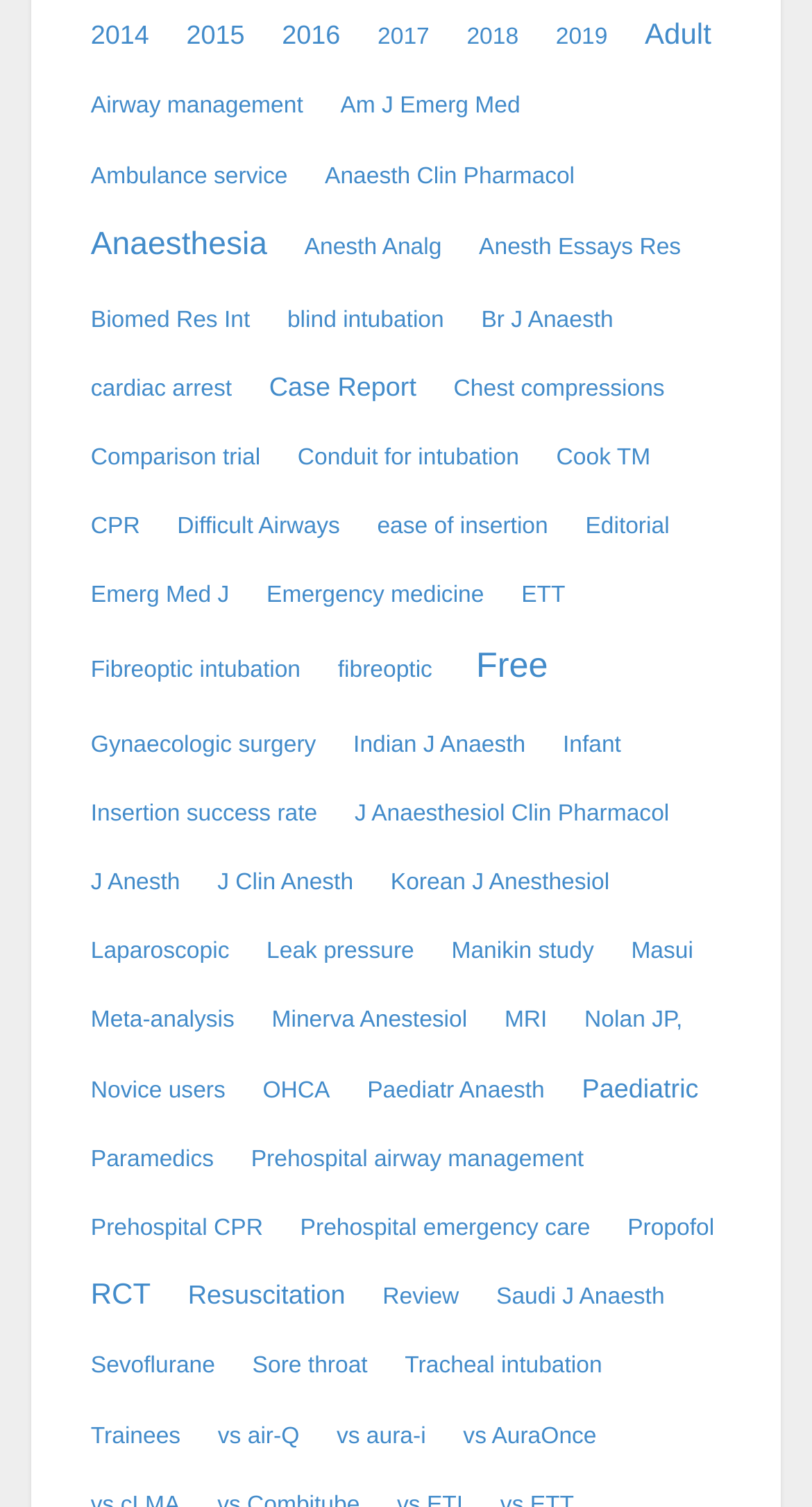Find the bounding box coordinates of the clickable element required to execute the following instruction: "Explore the Emergency medicine topic". Provide the coordinates as four float numbers between 0 and 1, i.e., [left, top, right, bottom].

[0.321, 0.383, 0.604, 0.408]